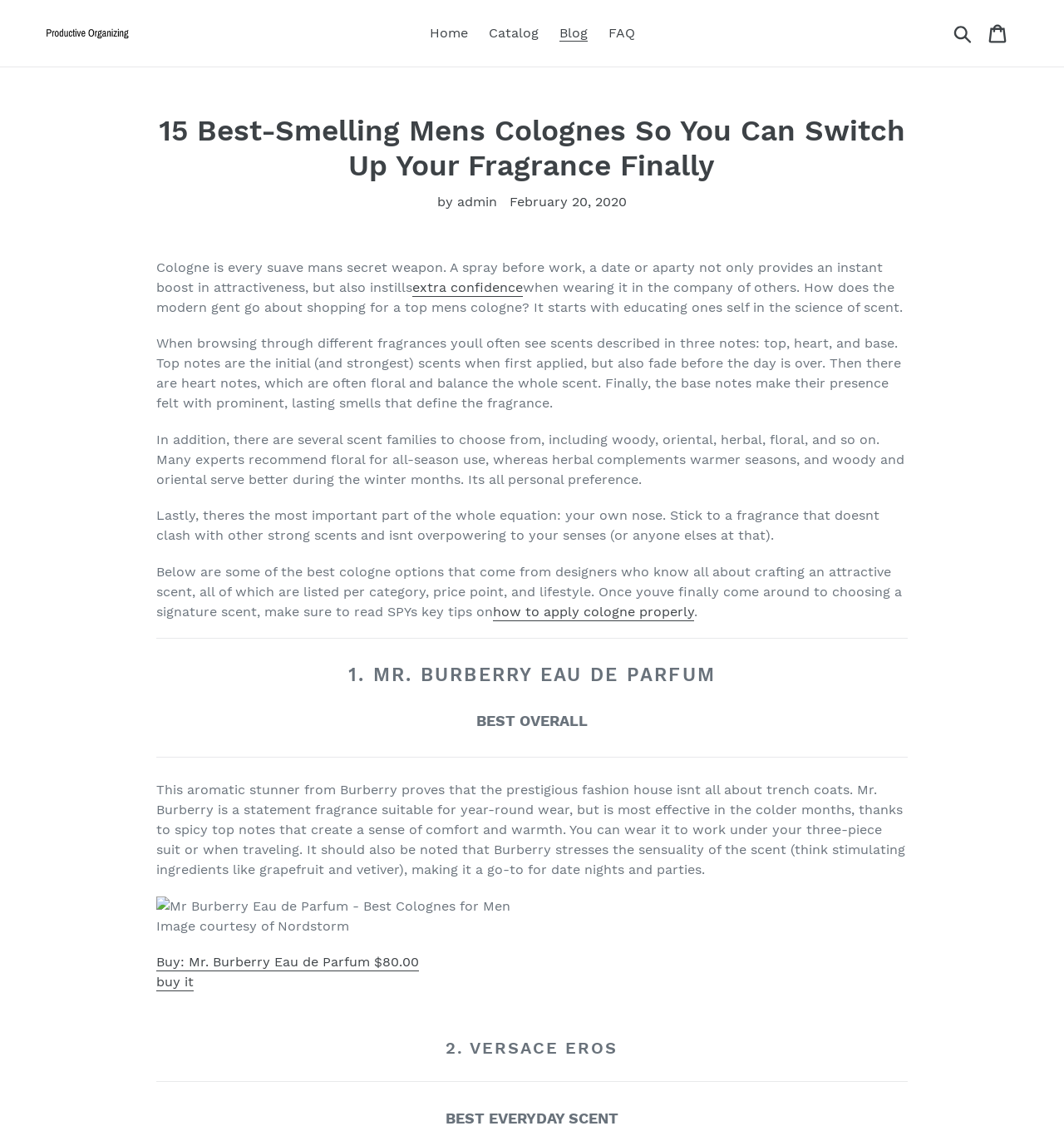Please identify the bounding box coordinates of the area I need to click to accomplish the following instruction: "Search for something".

[0.891, 0.02, 0.92, 0.039]